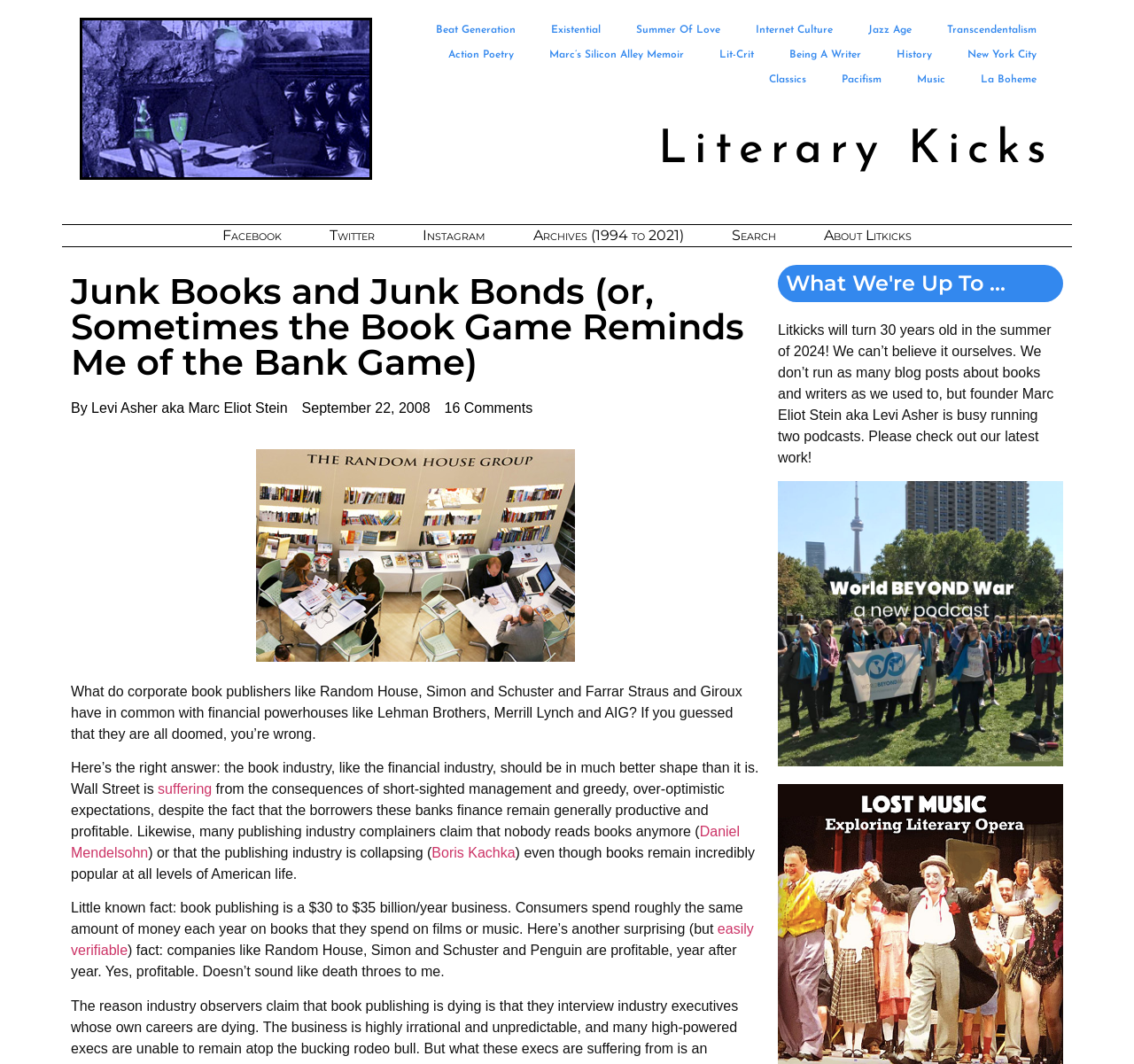Extract the bounding box coordinates for the HTML element that matches this description: "Summer Of Love". The coordinates should be four float numbers between 0 and 1, i.e., [left, top, right, bottom].

[0.545, 0.017, 0.651, 0.04]